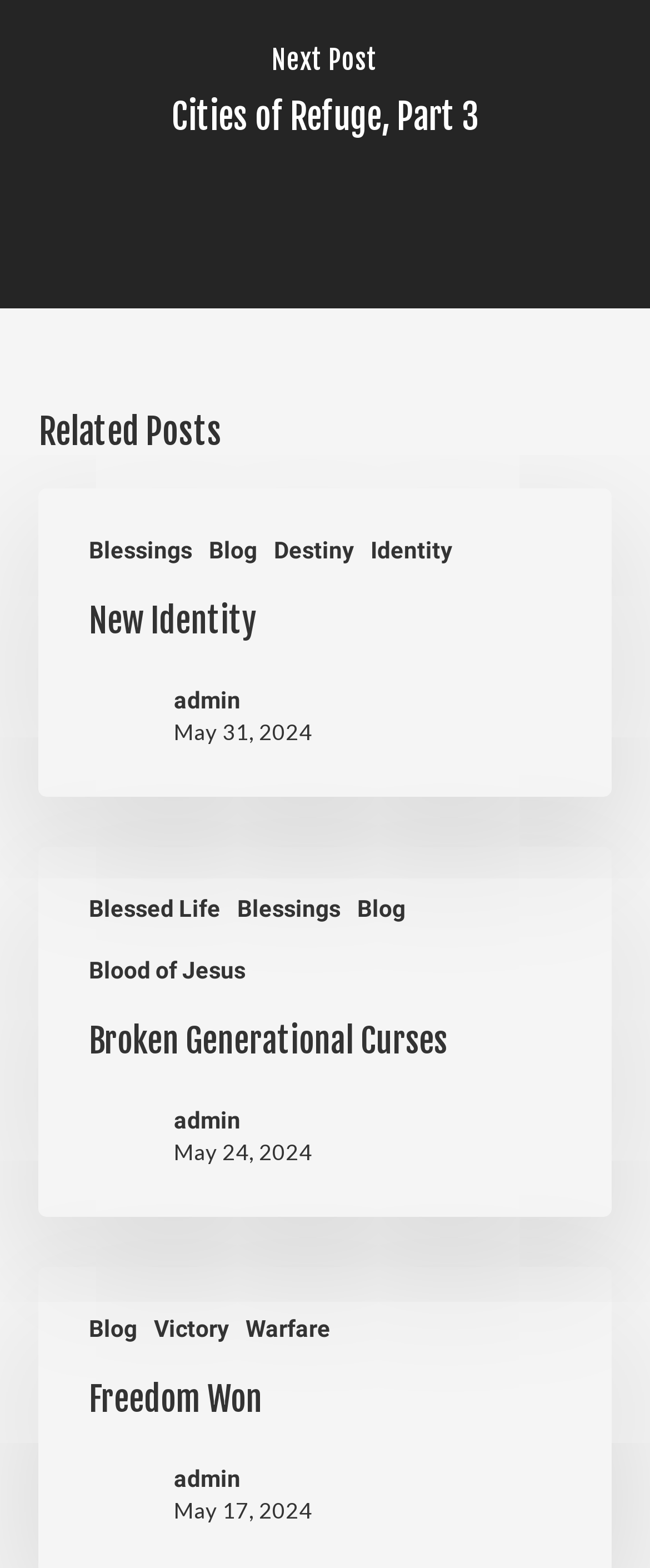Find the bounding box coordinates of the element's region that should be clicked in order to follow the given instruction: "Click on the 'Next Post Cities of Refuge, Part 3' heading". The coordinates should consist of four float numbers between 0 and 1, i.e., [left, top, right, bottom].

[0.264, 0.024, 0.736, 0.096]